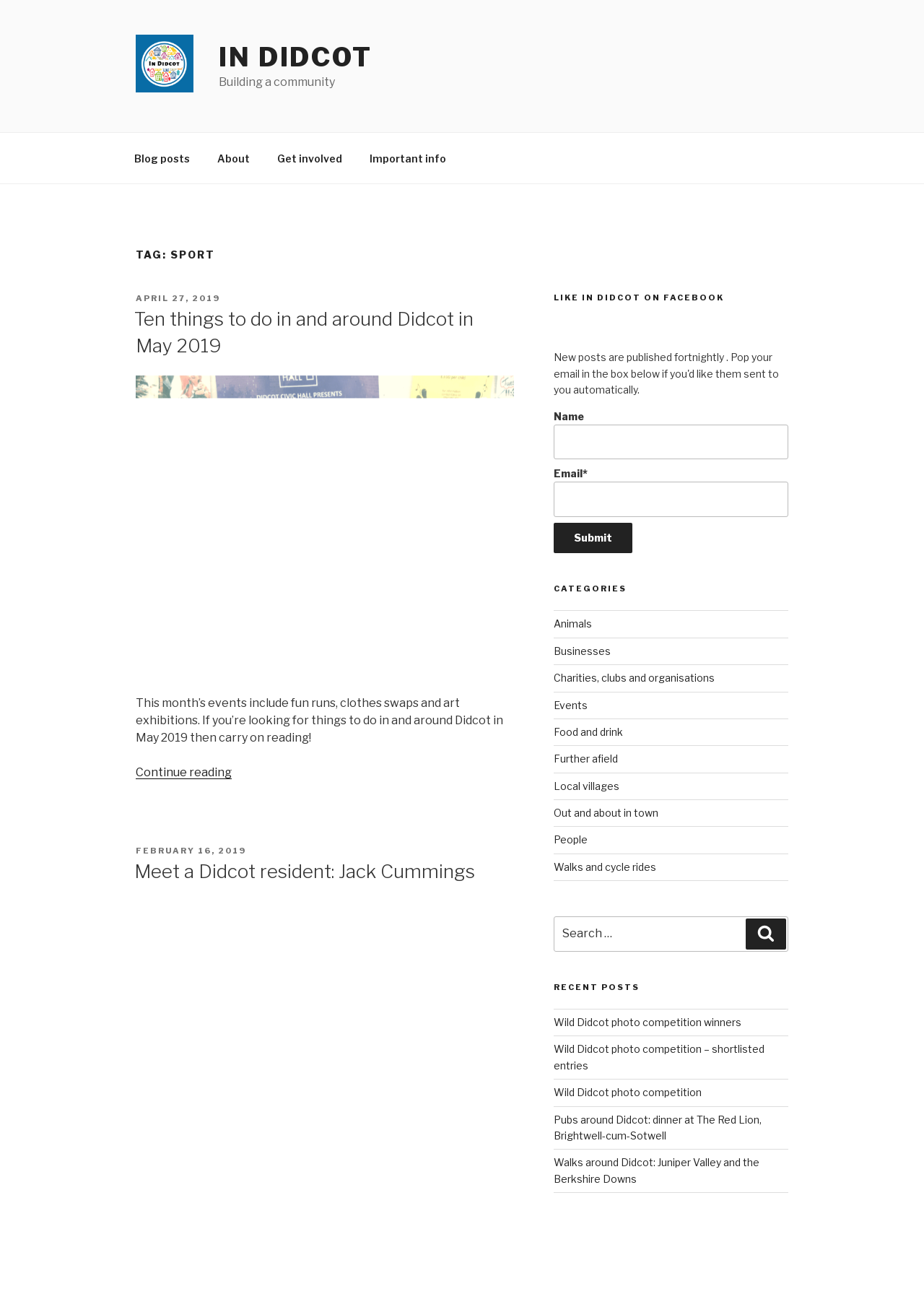Please examine the image and answer the question with a detailed explanation:
How many articles are listed under the 'TAG: SPORT' heading?

The 'TAG: SPORT' heading lists two articles, 'Ten things to do in and around Didcot in May 2019' and 'Meet a Didcot resident: Jack Cummings'. These articles are categorized under the 'Sport' tag.